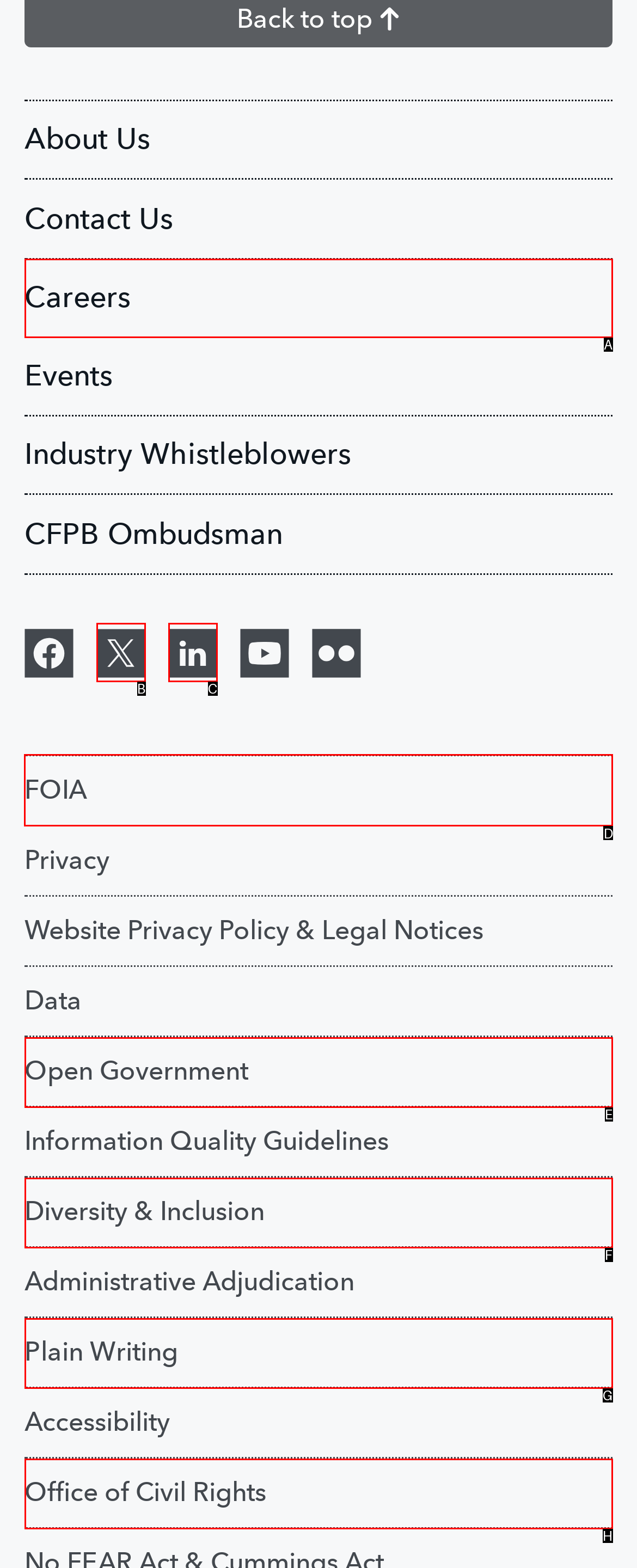Tell me which one HTML element I should click to complete this task: View the FOIA page Answer with the option's letter from the given choices directly.

D